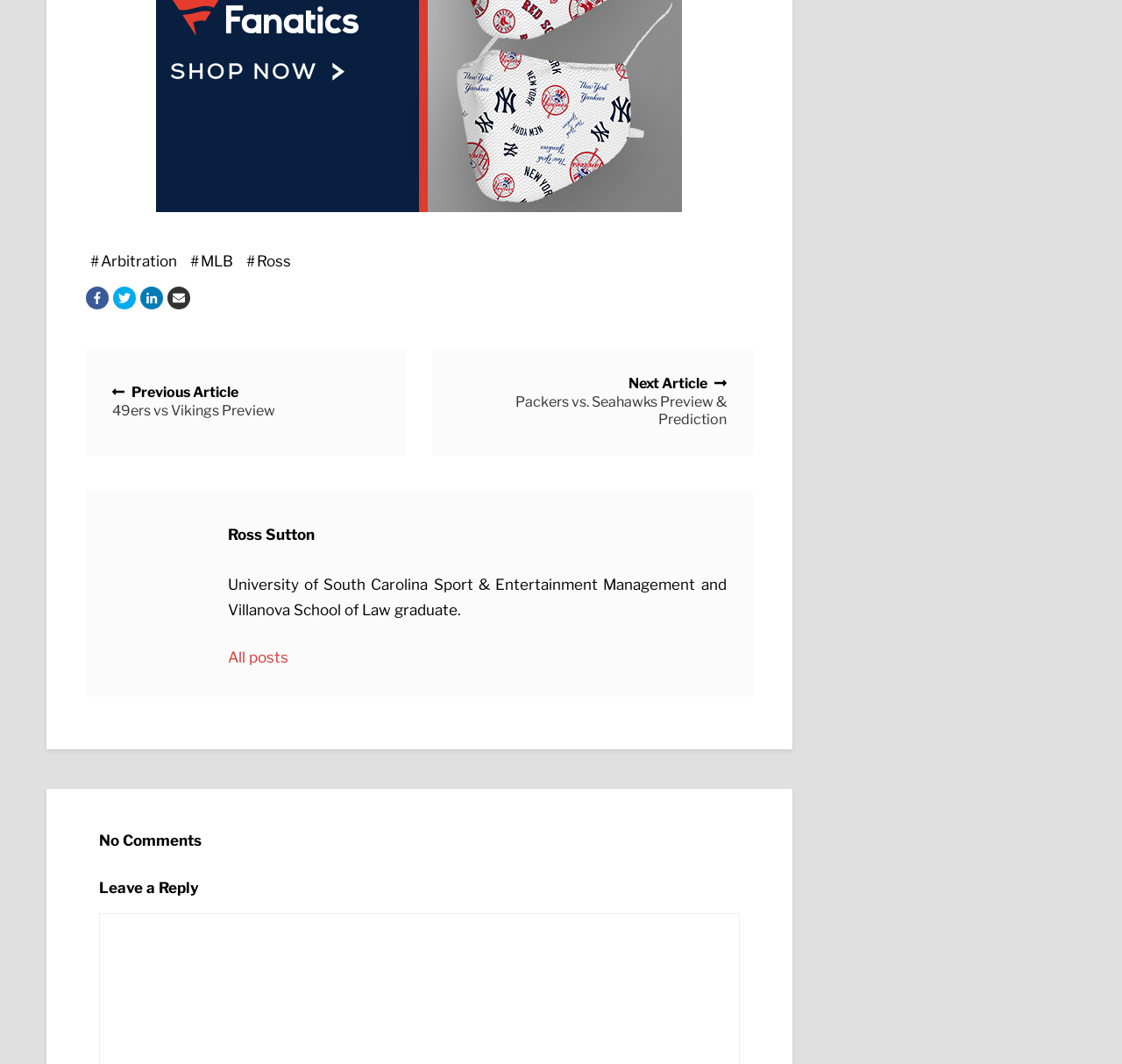Please identify the bounding box coordinates of the area I need to click to accomplish the following instruction: "Share on Facebook".

[0.076, 0.269, 0.097, 0.291]